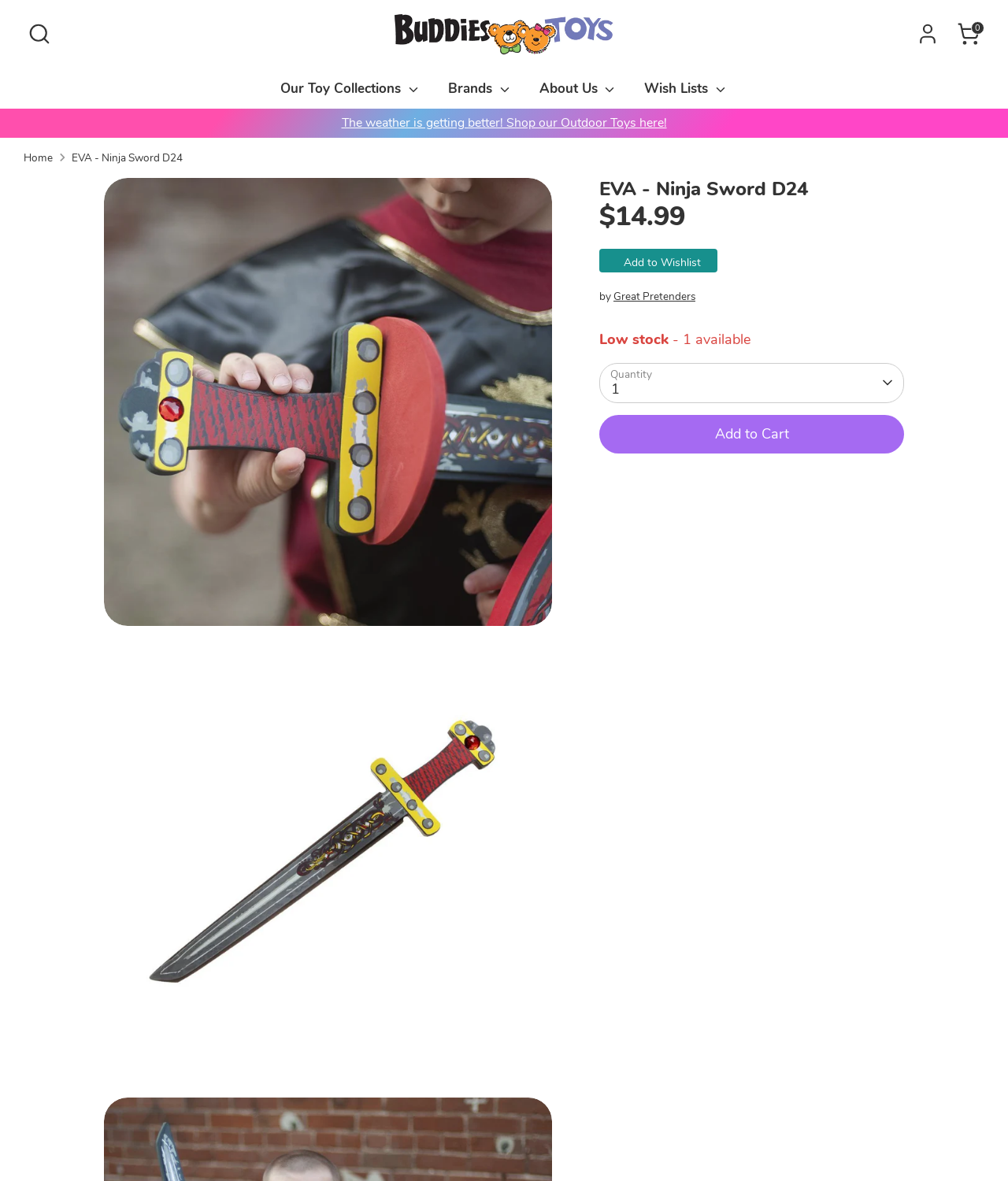Provide an in-depth caption for the contents of the webpage.

This webpage is about a product called "EVA - Ninja Sword D24" from Buddies Toys. At the top left corner, there is a search bar with a "Search" link and an "Open Search" button. Next to the search bar, there is a "Close" button. On the top right corner, there are links to "Account" and a number "0" indicating the number of items in the cart.

Below the top navigation, there are several links to different categories, including "Our Toy Collections", "Brands", "About Us", "Wish Lists", and "More links". There is also a promotional link to "Outdoor Toys" with a call-to-action to shop.

The main content of the page is about the product "EVA - Ninja Sword D24". There is a breadcrumb navigation at the top, showing the path from "Home" to the current product page. The product name "EVA - Ninja Sword D24" is displayed as a heading, followed by the price "$14.99". Below the price, there are buttons to "Add to Wishlist" and "Add to Cart". The product is described as being from "Great Pretenders" and has a low stock warning, with only 1 item available.

On the right side of the product information, there is a quantity selector with a dropdown list. The product description is summarized as "Every Ninja needs a trusty sword to re-enact glorious battles! Whether it be for fending off dragons or trolls or overtaking a castle, these feather flexible swords will do the".